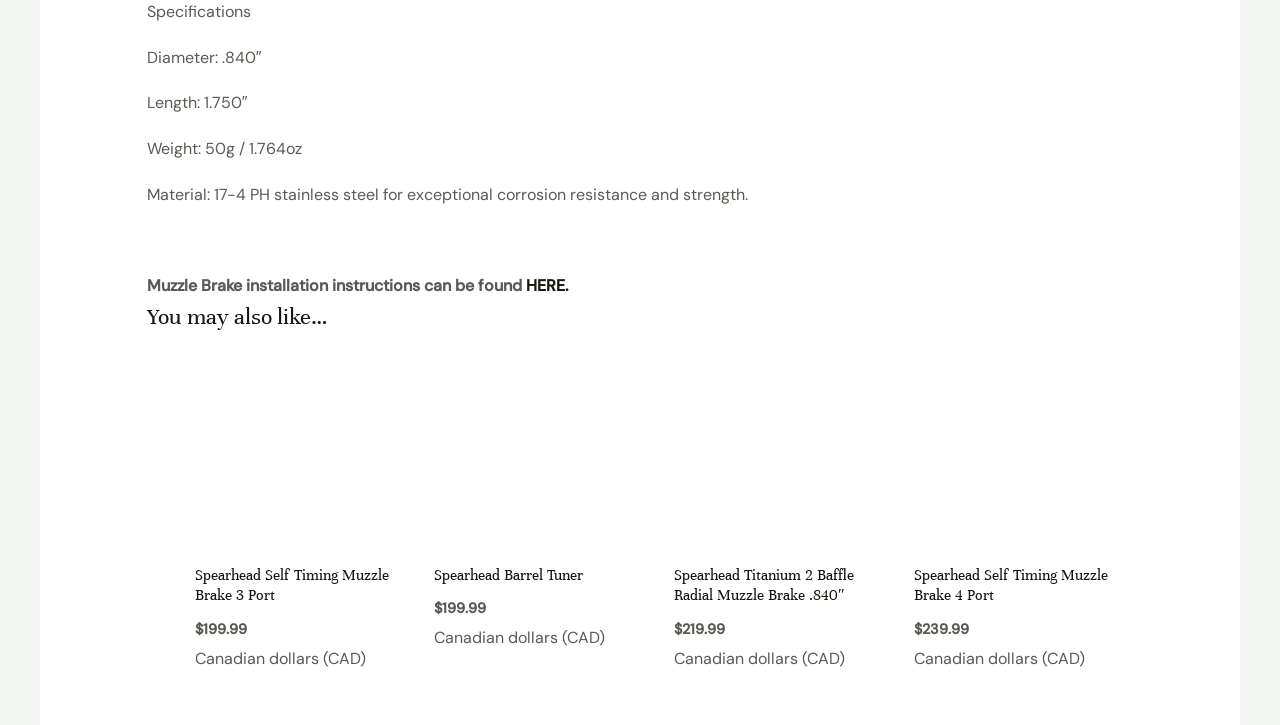Bounding box coordinates are to be given in the format (top-left x, top-left y, bottom-right x, bottom-right y). All values must be floating point numbers between 0 and 1. Provide the bounding box coordinate for the UI element described as: Spearhead Barrel Tuner

[0.339, 0.779, 0.511, 0.853]